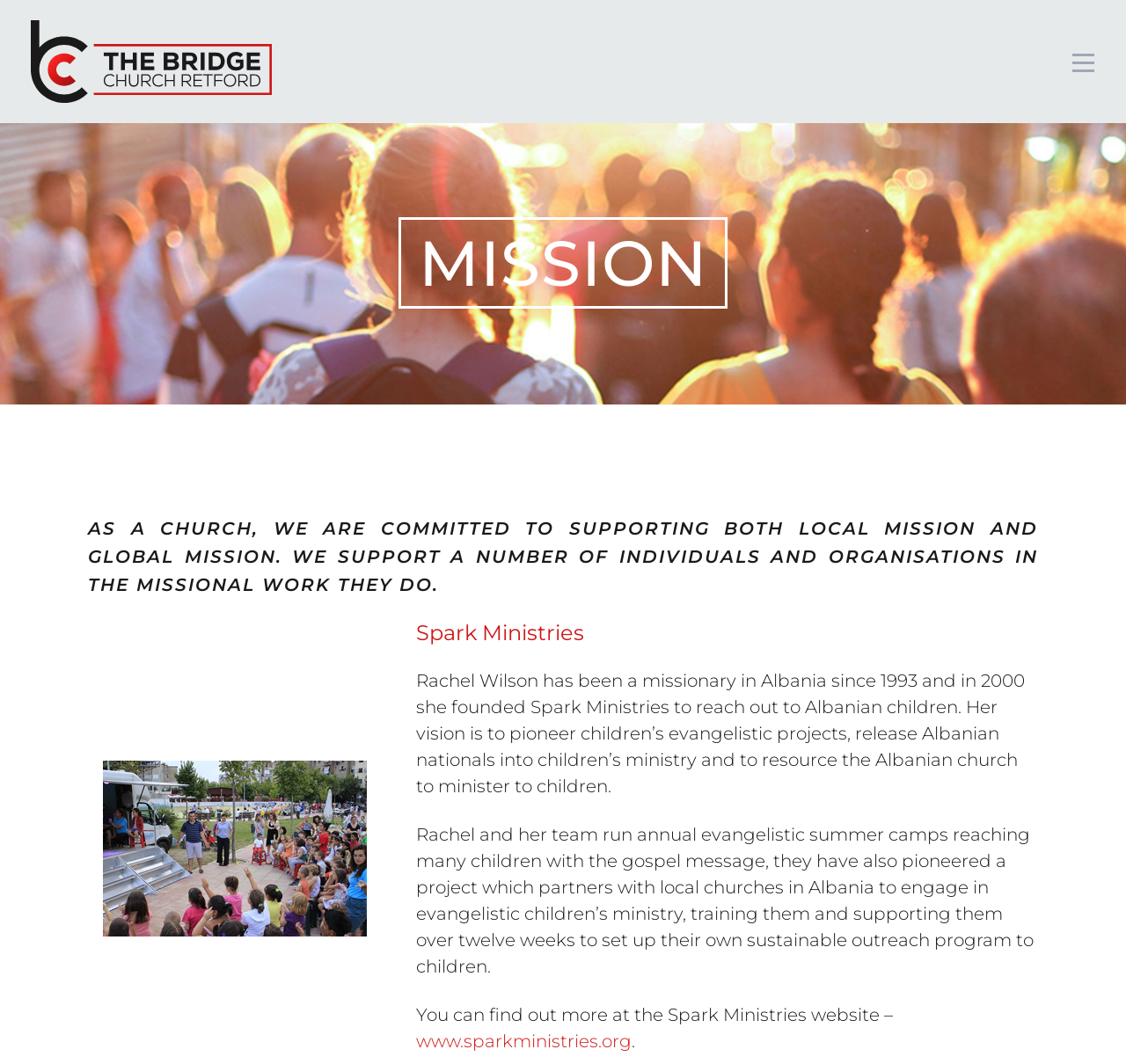What is the mission of the church?
Please answer the question as detailed as possible.

Based on the webpage, the mission of the church is to support both local and global mission, as stated in the paragraph under the 'MISSION' heading.